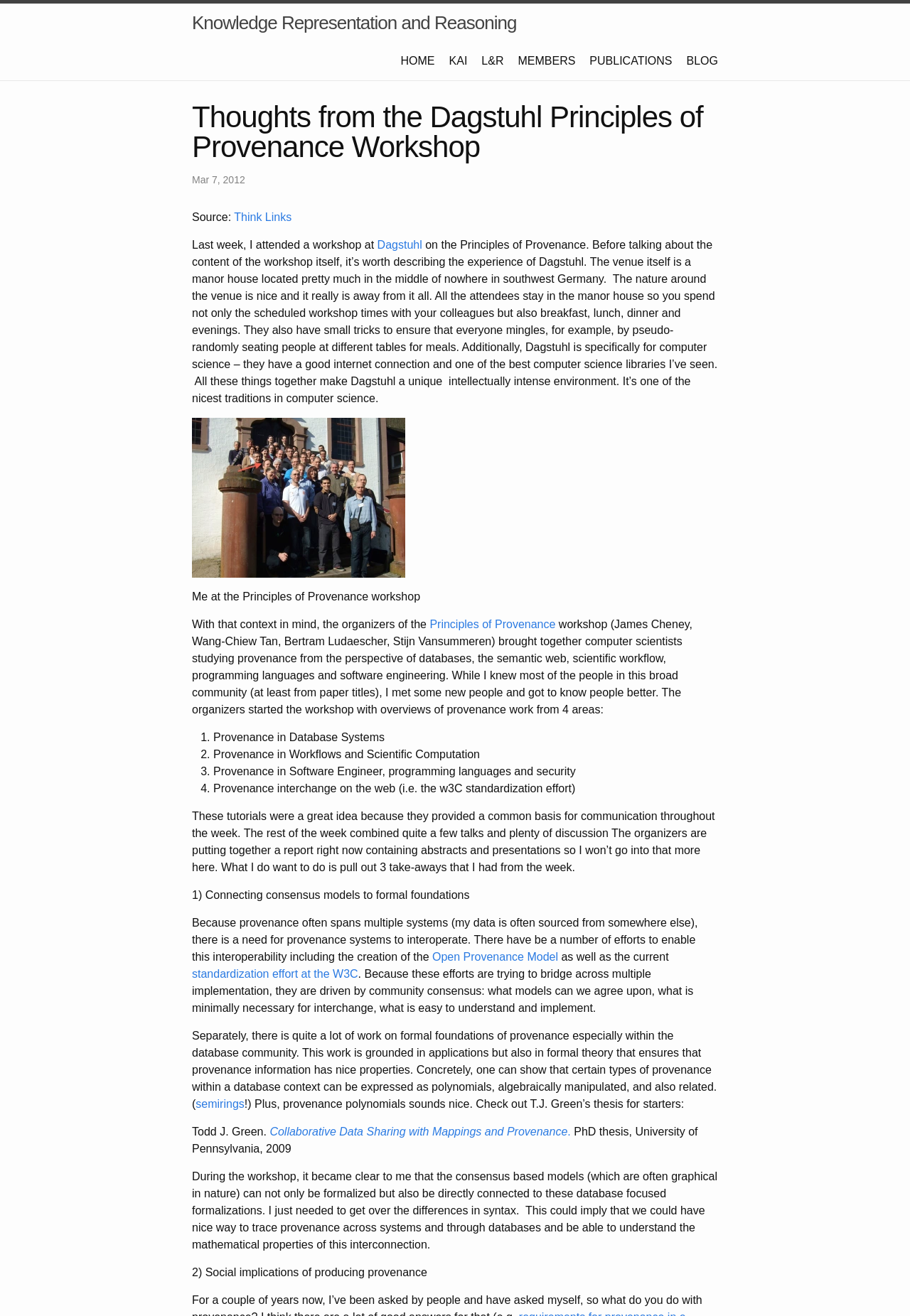Produce an elaborate caption capturing the essence of the webpage.

The webpage is about a blog post titled "Thoughts from the Dagstuhl Principles of Provenance Workshop" from the "Knowledge Representation and Reasoning" section. At the top, there are several links to other sections, including "HOME", "KAI", "L&R", "MEMBERS", "PUBLICATIONS", and "BLOG". 

Below the title, there is a header section that includes the title, a timestamp "Mar 7, 2012", and a source link "Think Links". The main content of the blog post is divided into several paragraphs. The author describes their experience attending a workshop at Dagstuhl, a venue in southwest Germany, and how it provided a unique intellectually intense environment for computer scientists to discuss provenance. 

The author then discusses the workshop's content, including overviews of provenance work from four areas: database systems, workflows and scientific computation, software engineering and programming languages, and provenance interchange on the web. The rest of the post focuses on three takeaways from the workshop, including connecting consensus models to formal foundations, social implications of producing provenance, and the importance of provenance in databases. There are several links to external resources, including the Open Provenance Model and a PhD thesis, and a few images, including one of the author at the workshop.